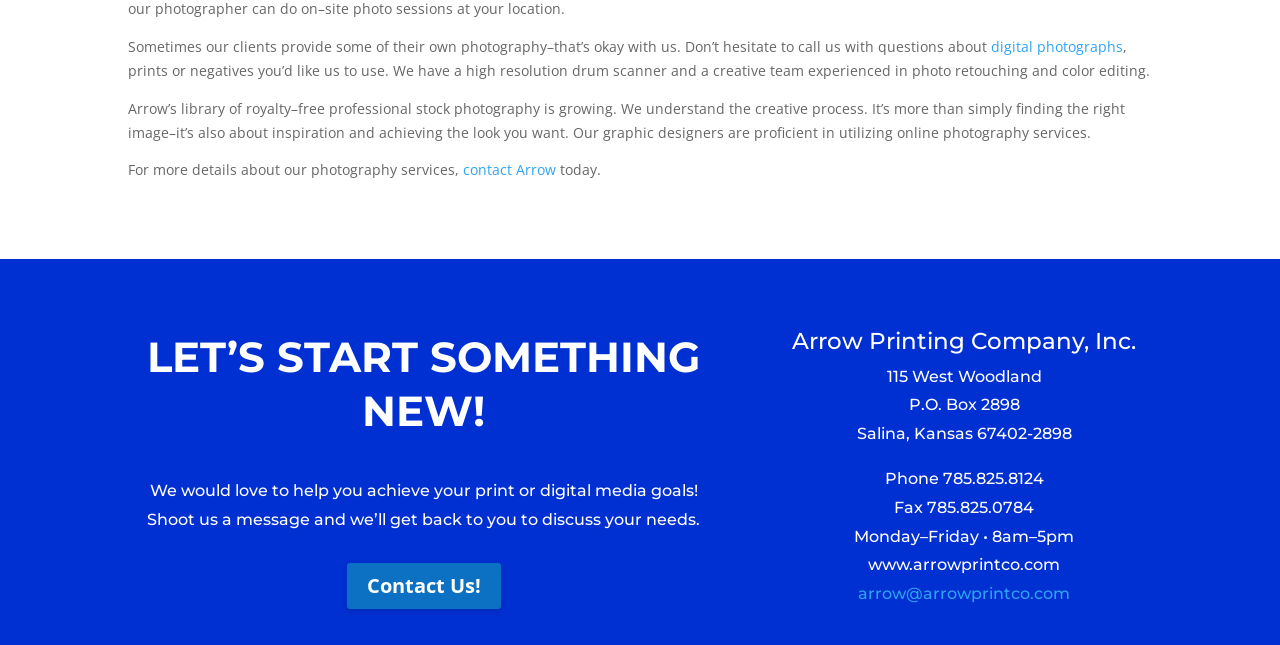Identify the coordinates of the bounding box for the element described below: "Contact Us!". Return the coordinates as four float numbers between 0 and 1: [left, top, right, bottom].

[0.271, 0.872, 0.391, 0.944]